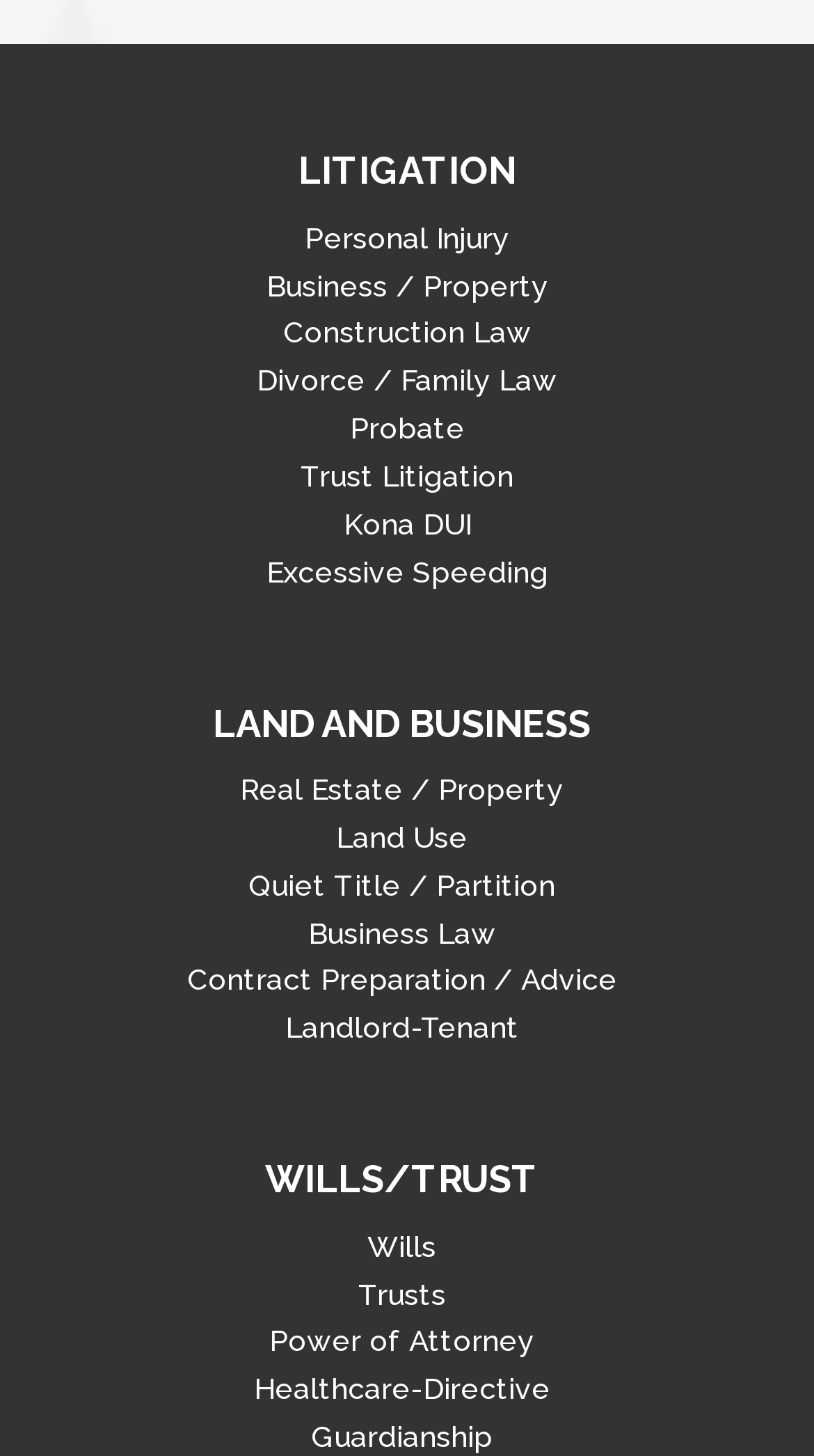Locate the bounding box of the UI element based on this description: "Quiet Title / Partition". Provide four float numbers between 0 and 1 as [left, top, right, bottom].

[0.305, 0.596, 0.682, 0.619]